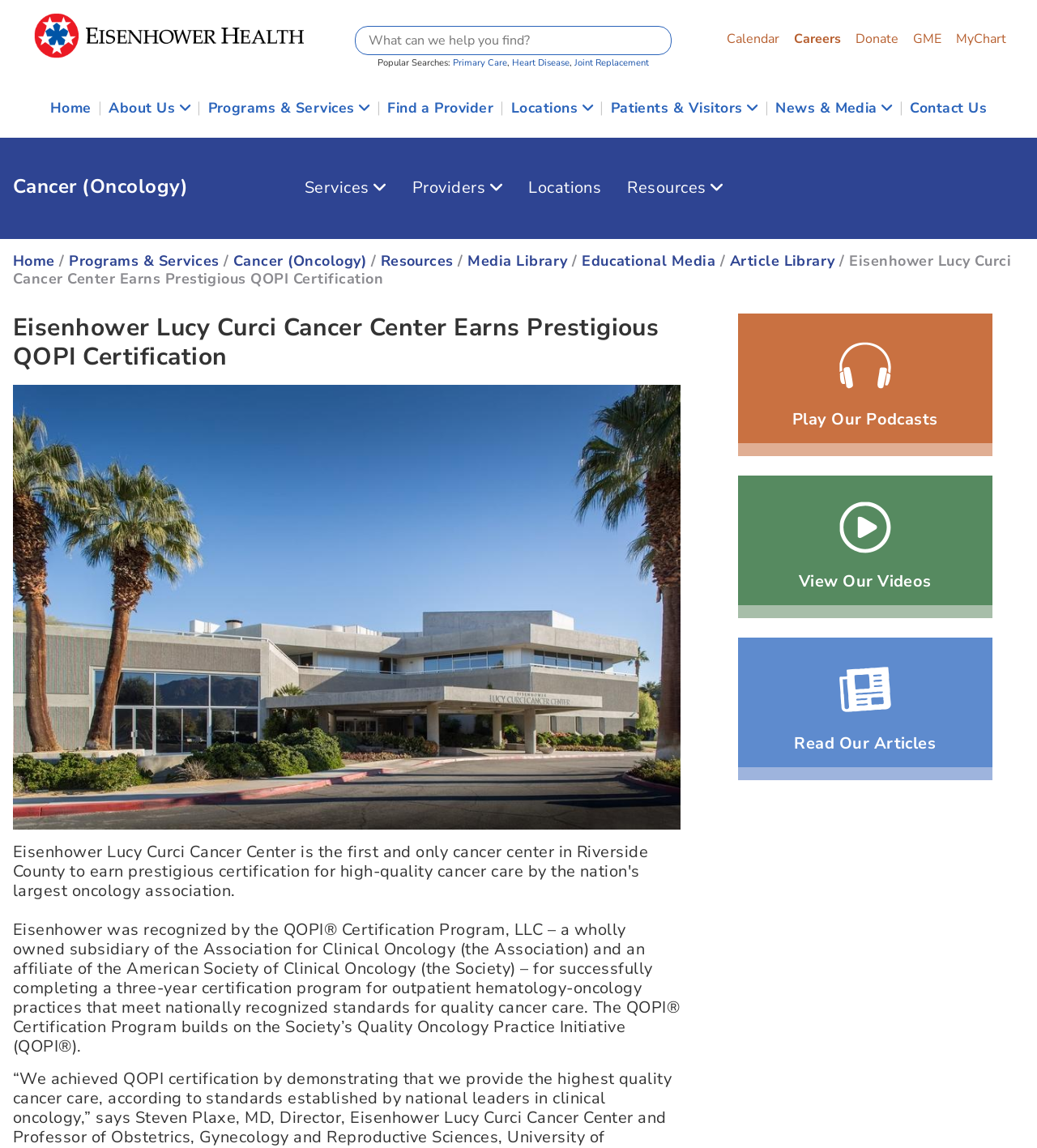Respond with a single word or phrase:
What is the name of the hospital?

Eisenhower Health